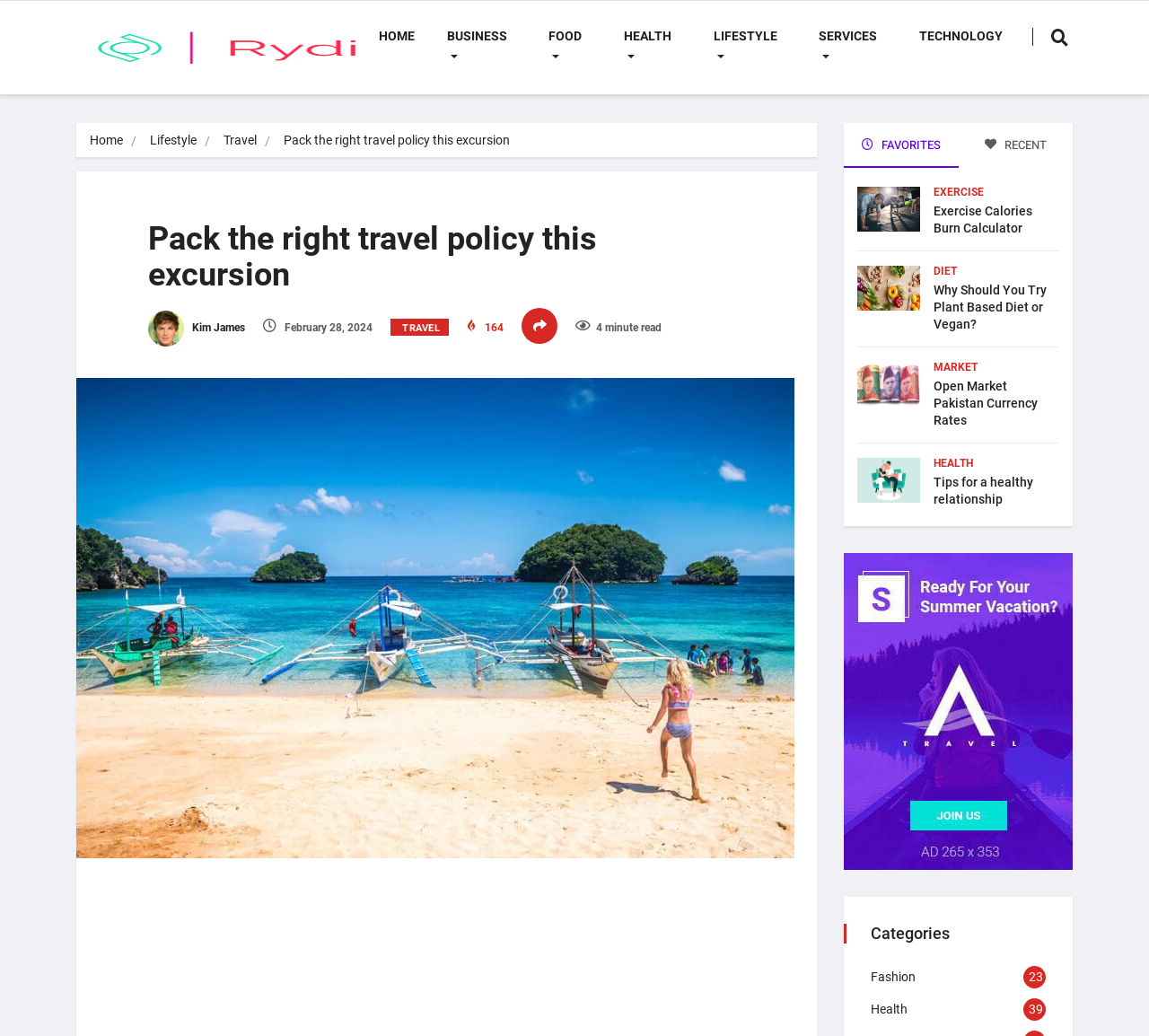Identify the bounding box coordinates of the clickable region necessary to fulfill the following instruction: "Click on the Fashion category". The bounding box coordinates should be four float numbers between 0 and 1, i.e., [left, top, right, bottom].

[0.758, 0.936, 0.797, 0.949]